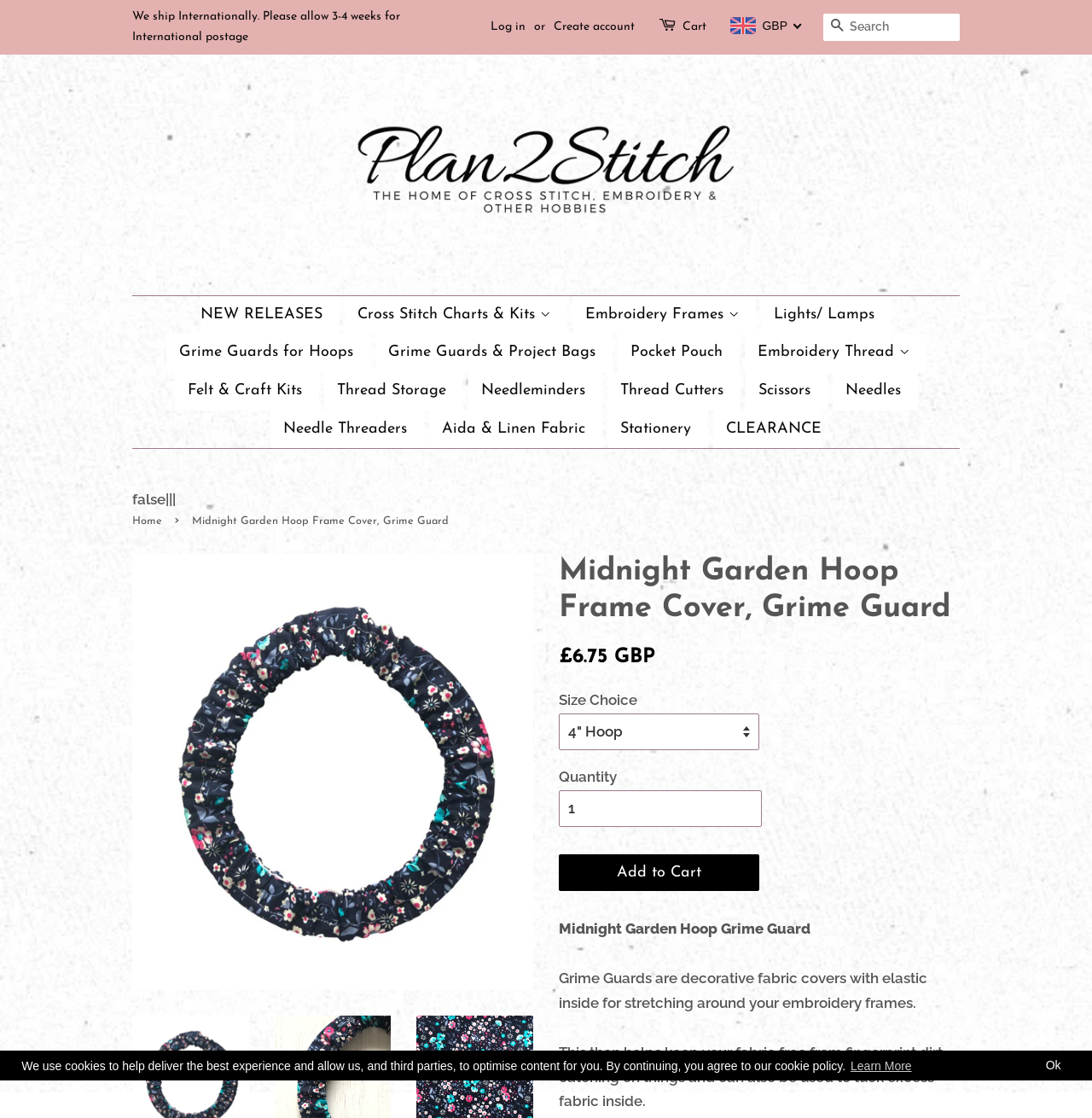Generate a thorough caption detailing the webpage content.

This webpage is an e-commerce page for a product called "Midnight Garden Hoop Frame Cover, Grime Guard" on the Plan2Stitch website. At the top of the page, there is a navigation bar with links to "Log in", "Create account", and "Cart". There is also a search bar and a currency selector with options for GBP, US Dollar, Euro, Canadian Dollar, and Australian Dollar.

Below the navigation bar, there is a logo for Plan2Stitch, followed by a menu with links to various categories, including "NEW RELEASES", "Cross Stitch Charts & Kits", "Embroidery Frames", "Lights/ Lamps", and "Grime Guards for Hoops". Each of these categories has sub-links to more specific products.

The main content of the page is dedicated to the product "Midnight Garden Hoop Frame Cover, Grime Guard". There is a large image of the product, followed by a heading with the product name. Below the heading, there is a section with the product price, which is £6.75 GBP. There is also a dropdown menu to select the size of the product, a field to enter the quantity, and an "Add to Cart" button.

On the left side of the page, there is a breadcrumbs navigation menu that shows the path from the homepage to the current product page. There is also a section with links to related products, including "Grime Guards & Project Bags", "Pocket Pouch", and "Embroidery Thread".

Overall, the page is well-organized and easy to navigate, with clear headings and concise text. The product image is prominent, and the product information is easy to find.